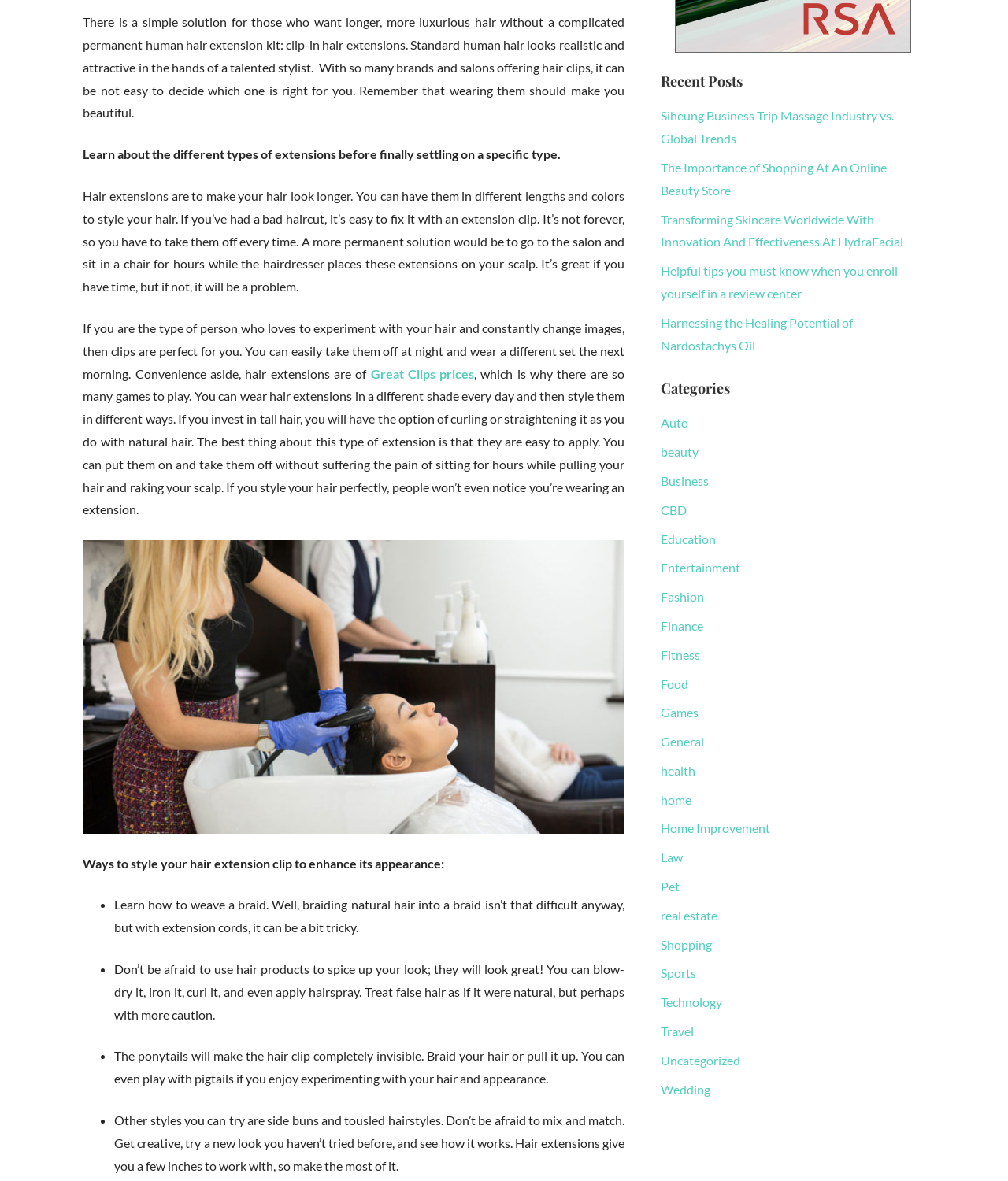Kindly determine the bounding box coordinates for the clickable area to achieve the given instruction: "Click on 'Great Clips prices'".

[0.368, 0.31, 0.47, 0.322]